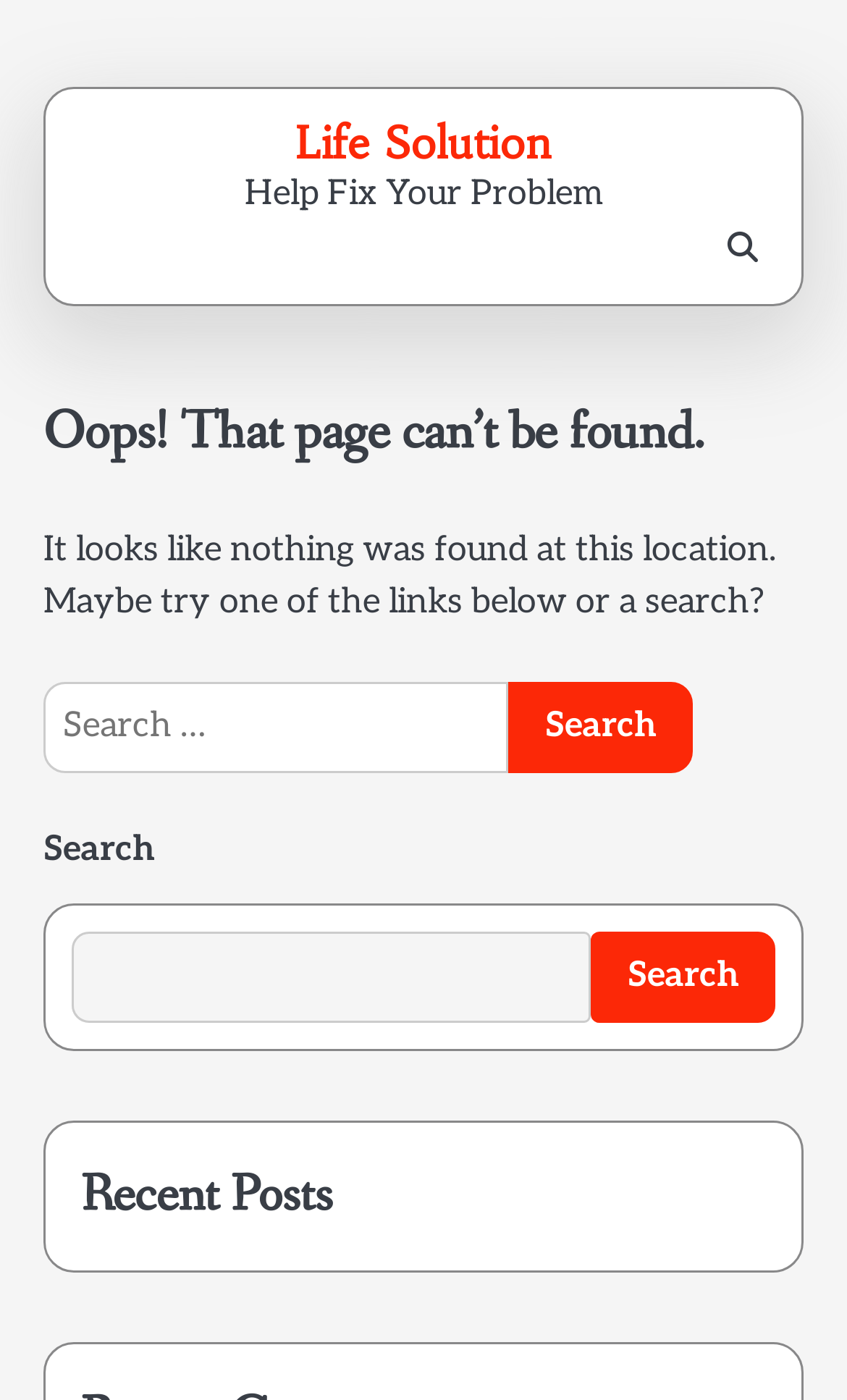Find the bounding box coordinates for the UI element whose description is: "Life Solution". The coordinates should be four float numbers between 0 and 1, in the format [left, top, right, bottom].

[0.349, 0.082, 0.651, 0.121]